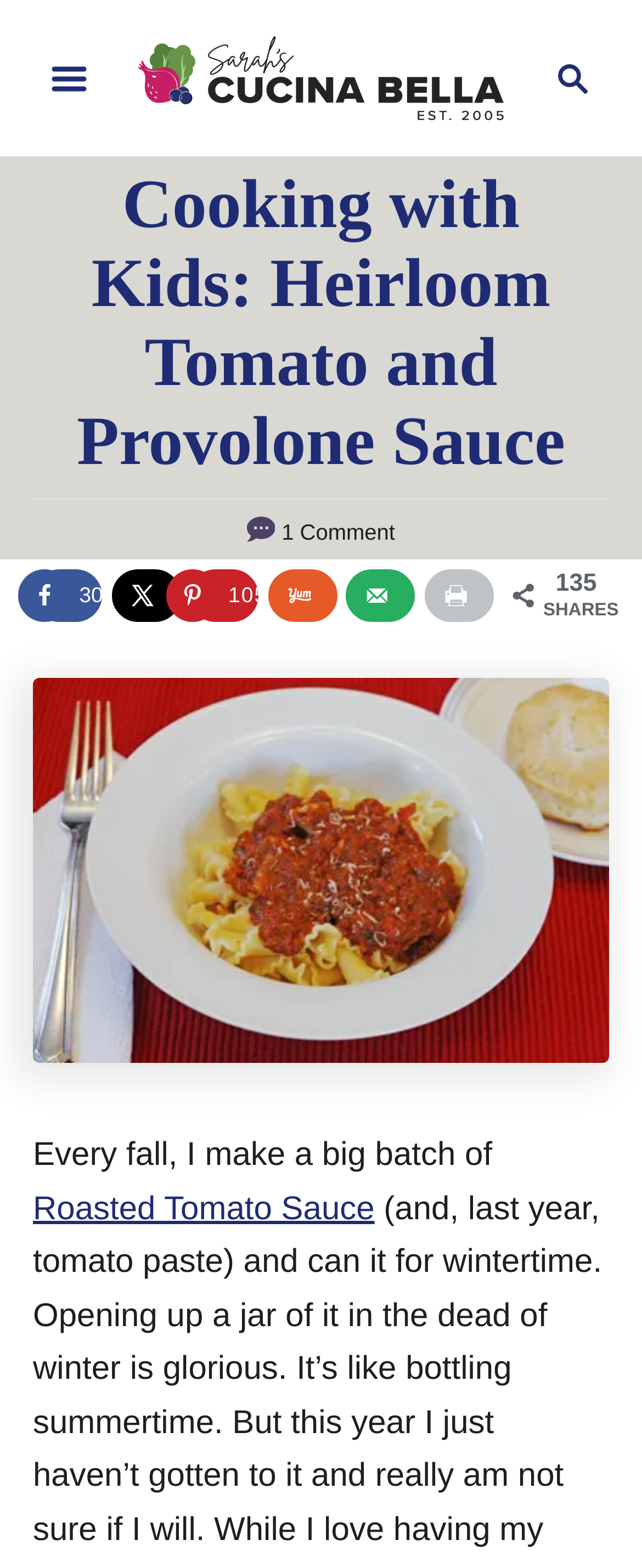Given the webpage screenshot and the description, determine the bounding box coordinates (top-left x, top-left y, bottom-right x, bottom-right y) that define the location of the UI element matching this description: 30

[0.051, 0.364, 0.159, 0.397]